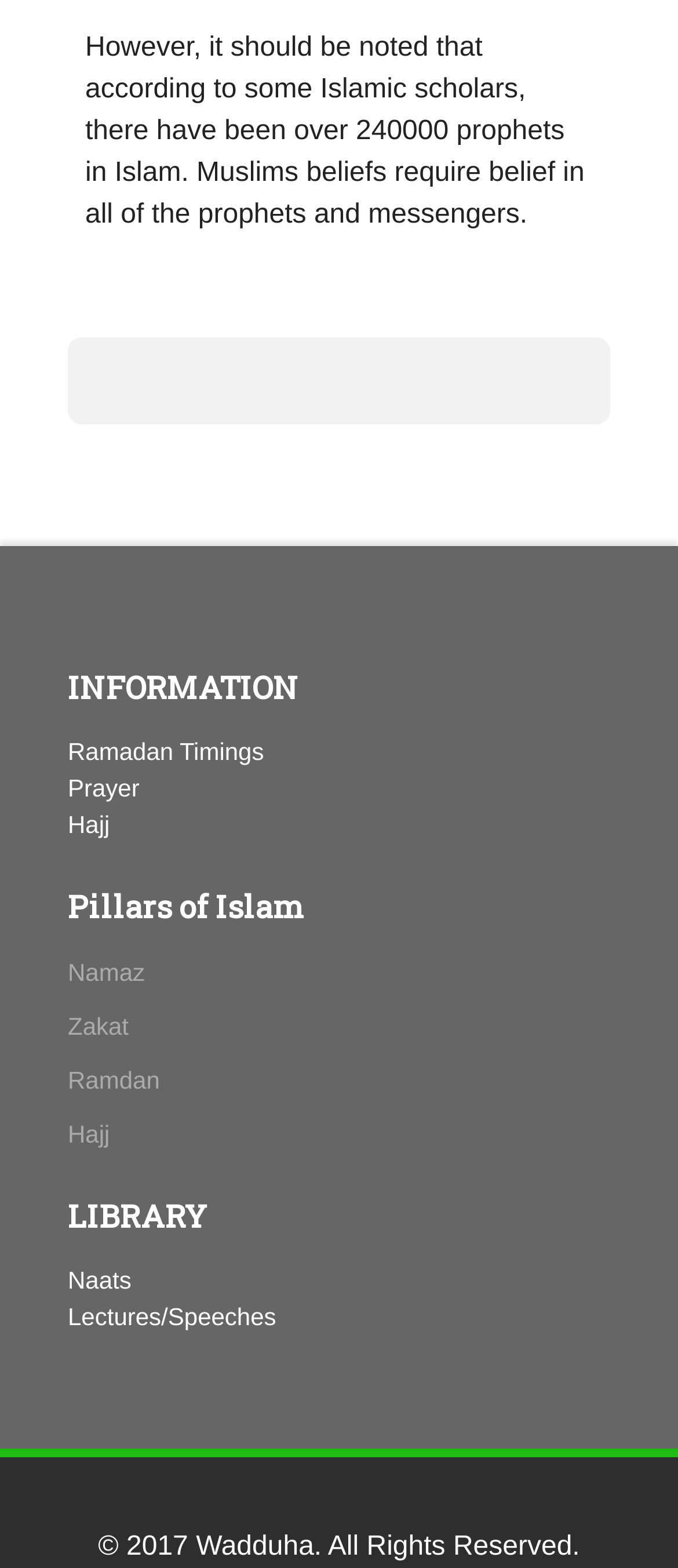Find the bounding box coordinates for the area that must be clicked to perform this action: "Explore Naats in the library".

[0.1, 0.808, 0.194, 0.825]